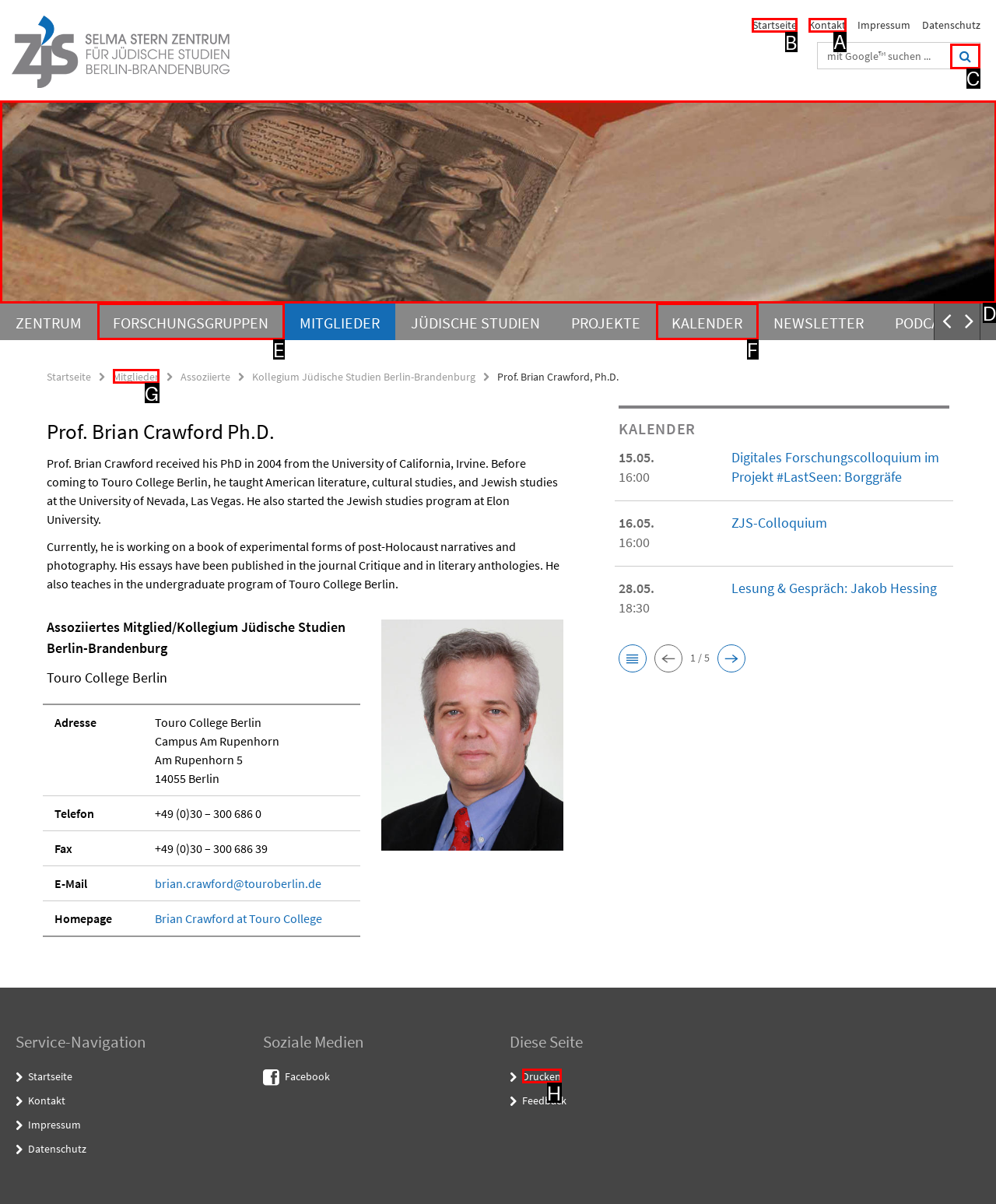Choose the HTML element that should be clicked to achieve this task: Go to the start page
Respond with the letter of the correct choice.

B